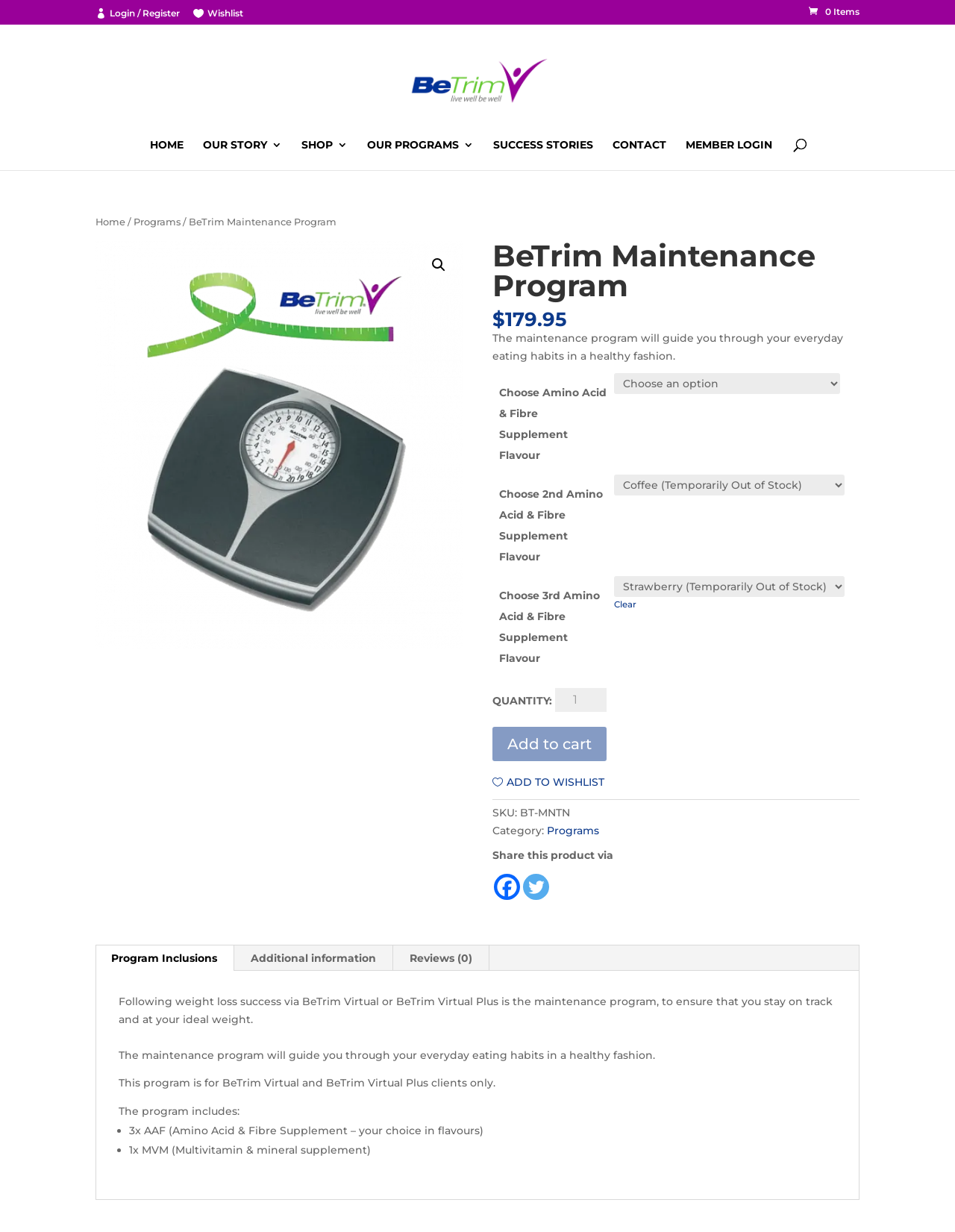Construct a comprehensive caption that outlines the webpage's structure and content.

The webpage is about the BeTrim Maintenance Program, a weight loss program that helps clients maintain their ideal weight. At the top of the page, there are several links, including "Login / Register", "Wishlist", and "Items", as well as a logo and a search bar. Below the top navigation, there is a main navigation menu with links to "HOME", "OUR STORY 3", "SHOP 3", "OUR PROGRAMS 3", "SUCCESS STORIES", "CONTACT", and "MEMBER LOGIN".

The main content of the page is divided into two sections. On the left side, there is a breadcrumb navigation showing the current page location, "Home / Programs / BeTrim Maintenance Program". Below the breadcrumb, there is a heading "BeTrim Maintenance Program" followed by a price of $179.95. There is also a brief description of the program, which guides users through healthy eating habits.

On the right side, there is a section to choose Amino Acid & Fibre Supplement flavors, with three dropdown menus to select flavors. Below the flavor selection, there is a quantity input field and an "Add to cart" button. There are also links to add the product to a wishlist and to share the product on social media.

Further down the page, there is a tab list with three tabs: "Program Inclusions", "Additional information", and "Reviews (0)". The "Program Inclusions" tab is selected by default, and it displays a description of the program, including the benefits and what is included in the program. The program includes 3x AAF (Amino Acid & Fibre Supplement) and 1x MVM (Multivitamin & mineral supplement).